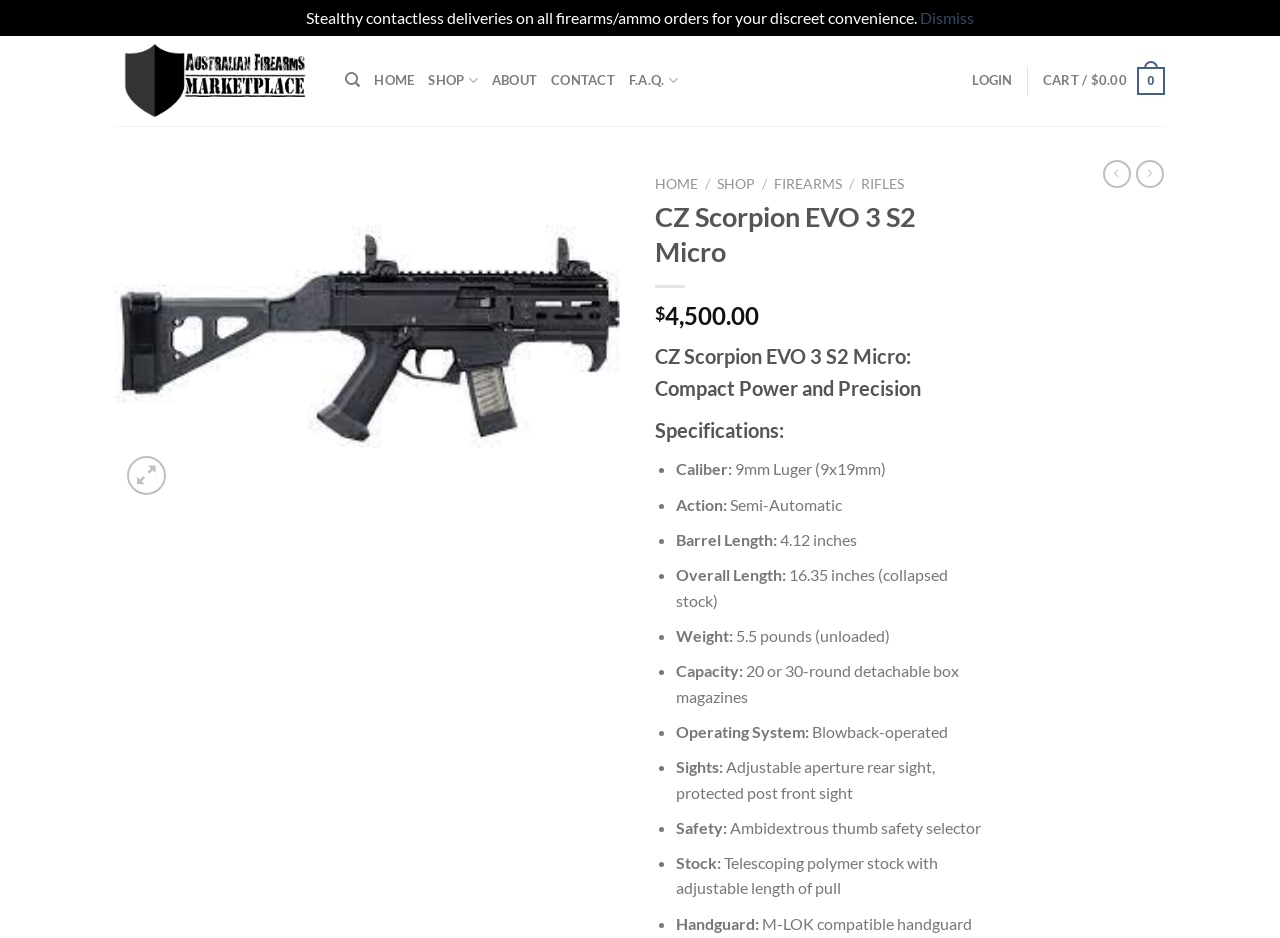Please provide a brief answer to the question using only one word or phrase: 
What is the caliber of the CZ Scorpion EVO 3 S2 Micro?

9mm Luger (9x19mm)